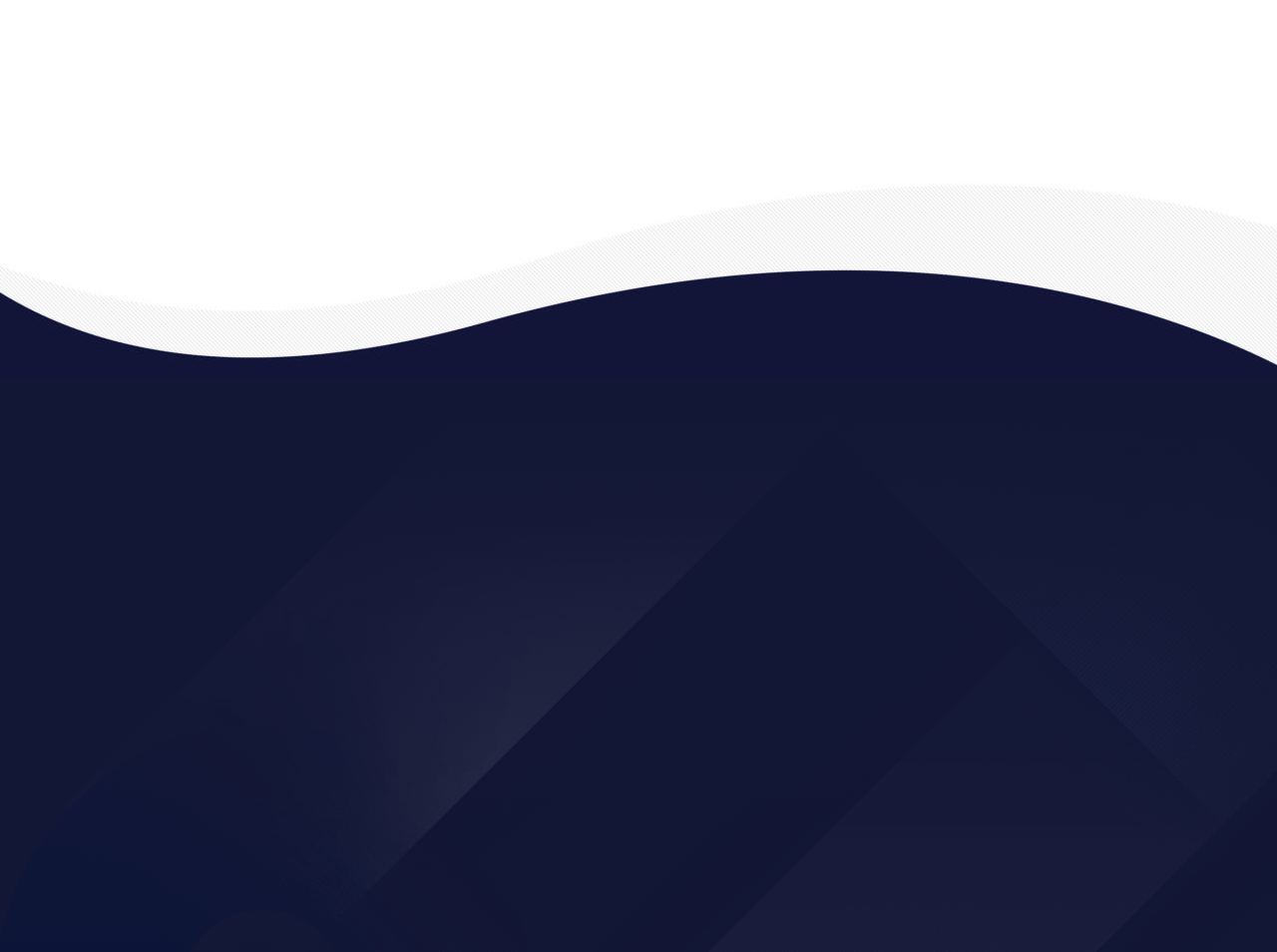Examine the image and give a thorough answer to the following question:
What is the address of Monroeton Golf Course?

I found the address by looking at the StaticText element with the bounding box coordinates [0.347, 0.788, 0.653, 0.811], which contains the text '213 Monroeton Golf Course Rd, Reidsville, NC 27320'.